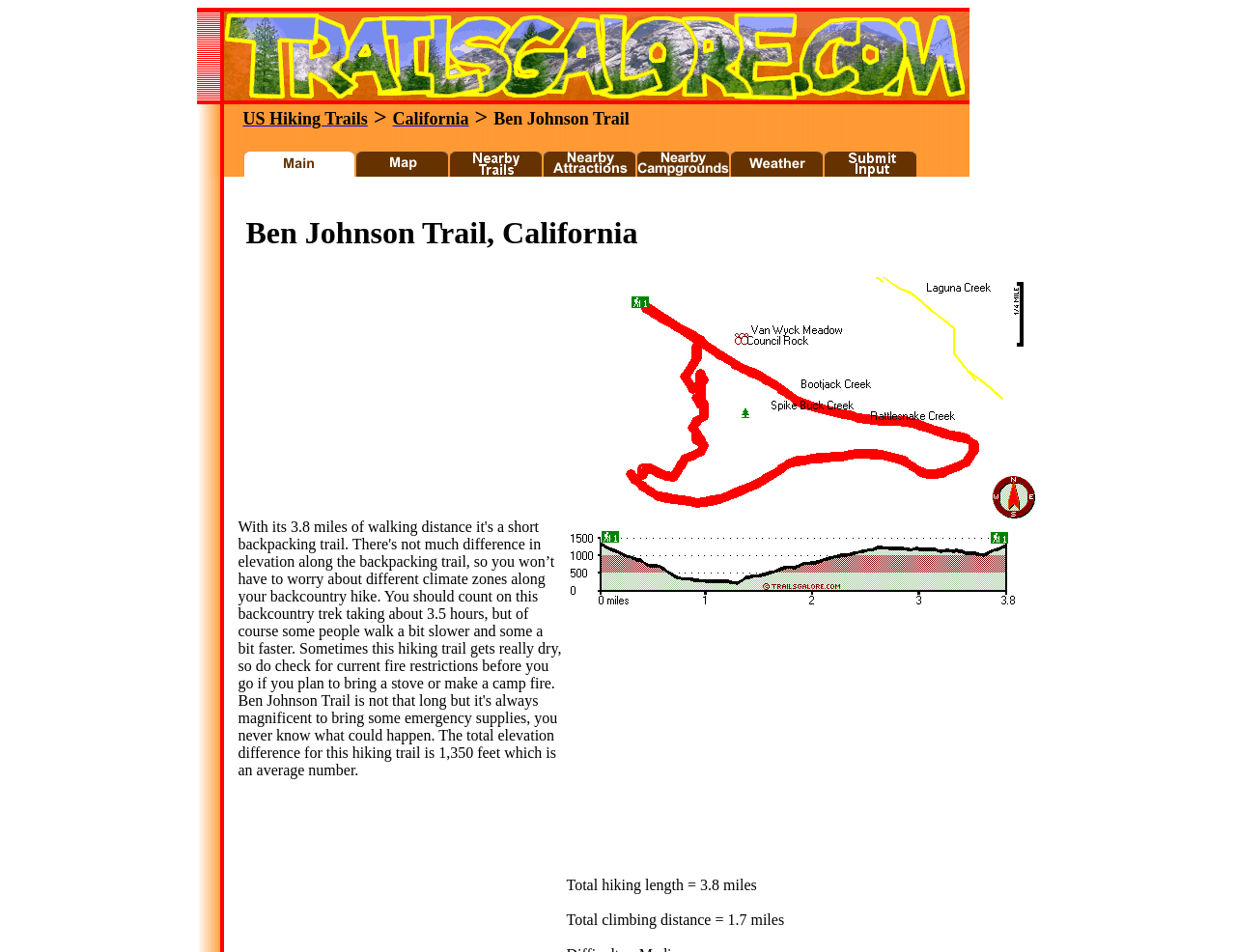Determine the bounding box coordinates of the clickable region to carry out the instruction: "go to California".

[0.318, 0.117, 0.379, 0.134]